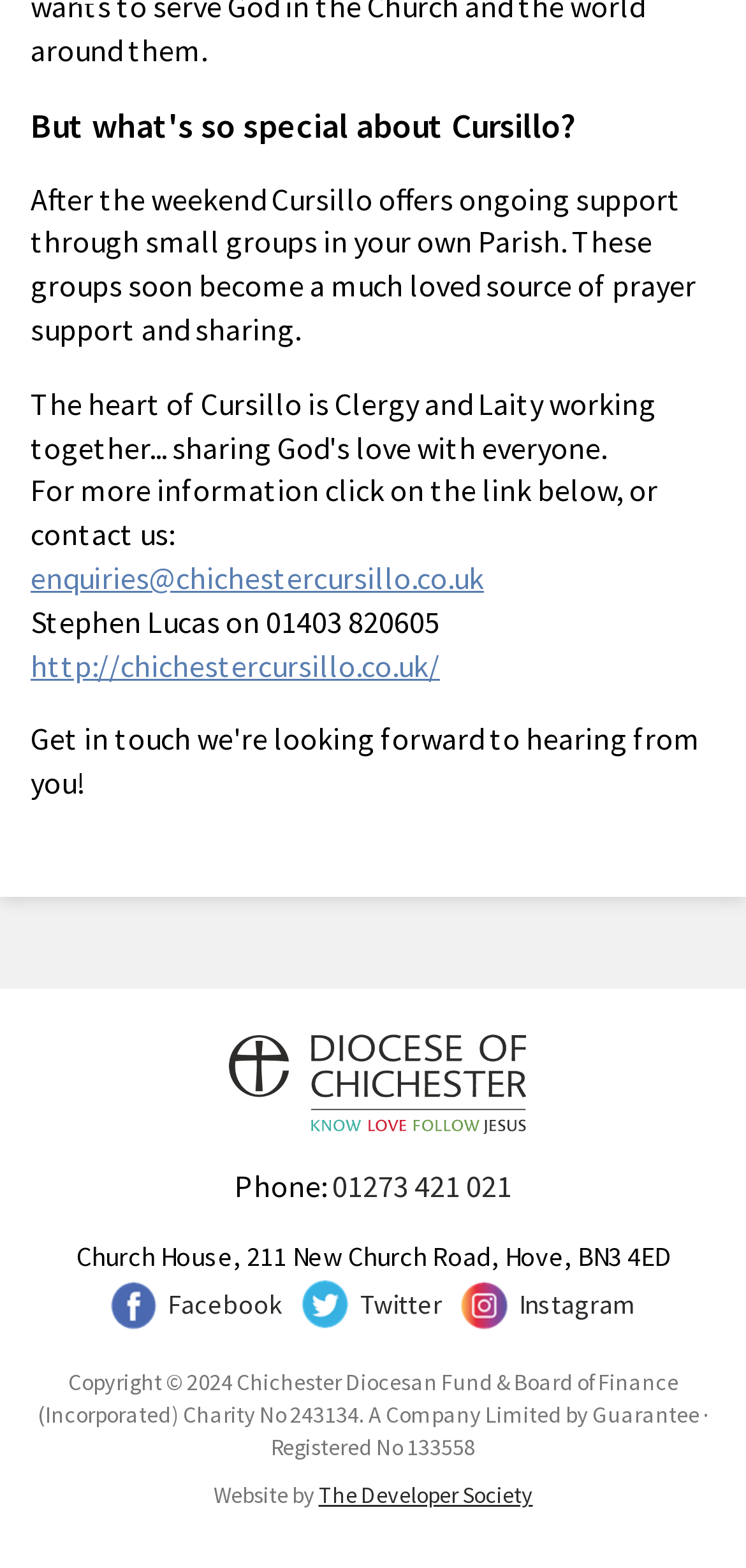How can I contact Cursillo for more information?
Please provide a single word or phrase as your answer based on the image.

Email or phone